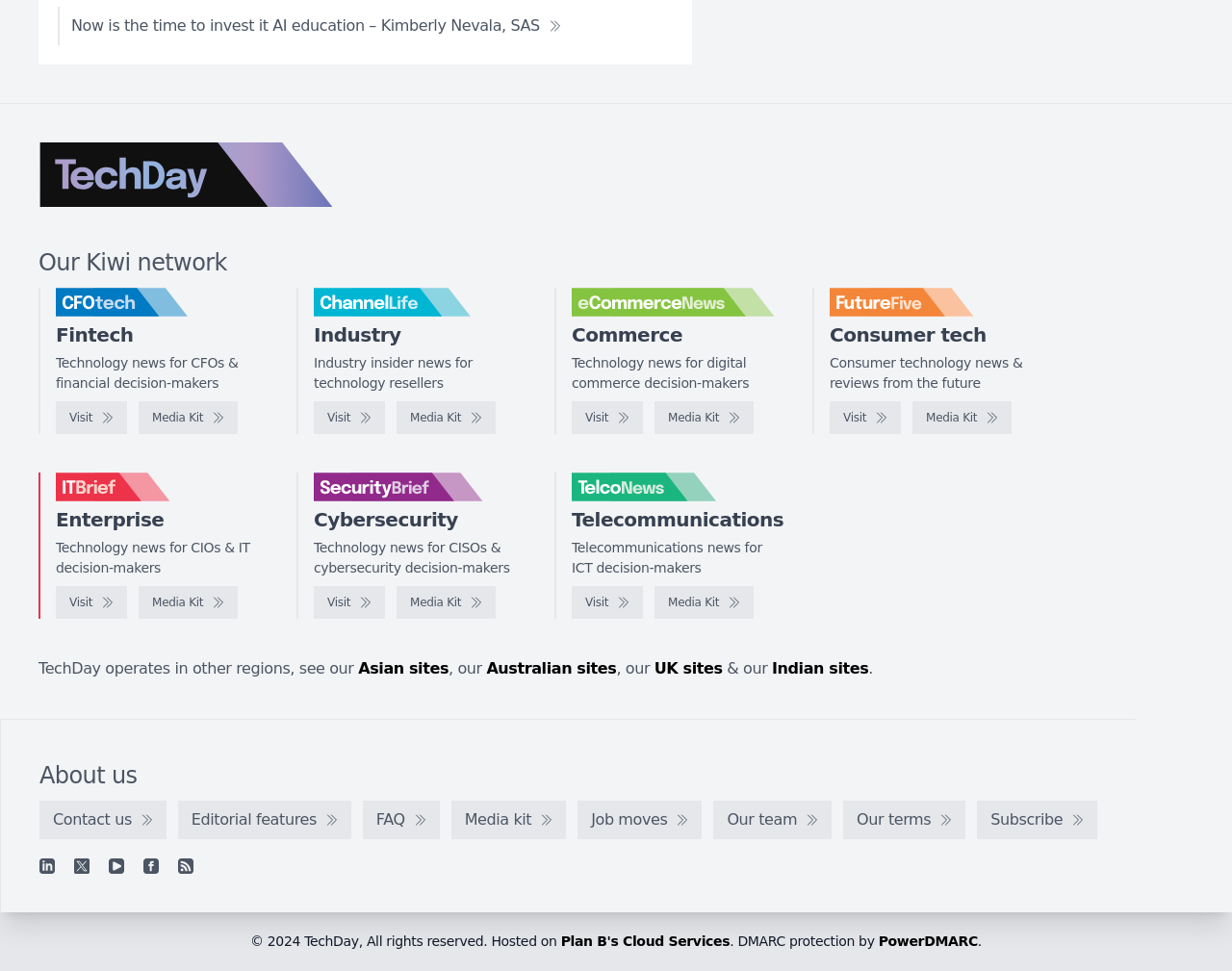Given the following UI element description: "Media kit", find the bounding box coordinates in the webpage screenshot.

[0.366, 0.825, 0.46, 0.864]